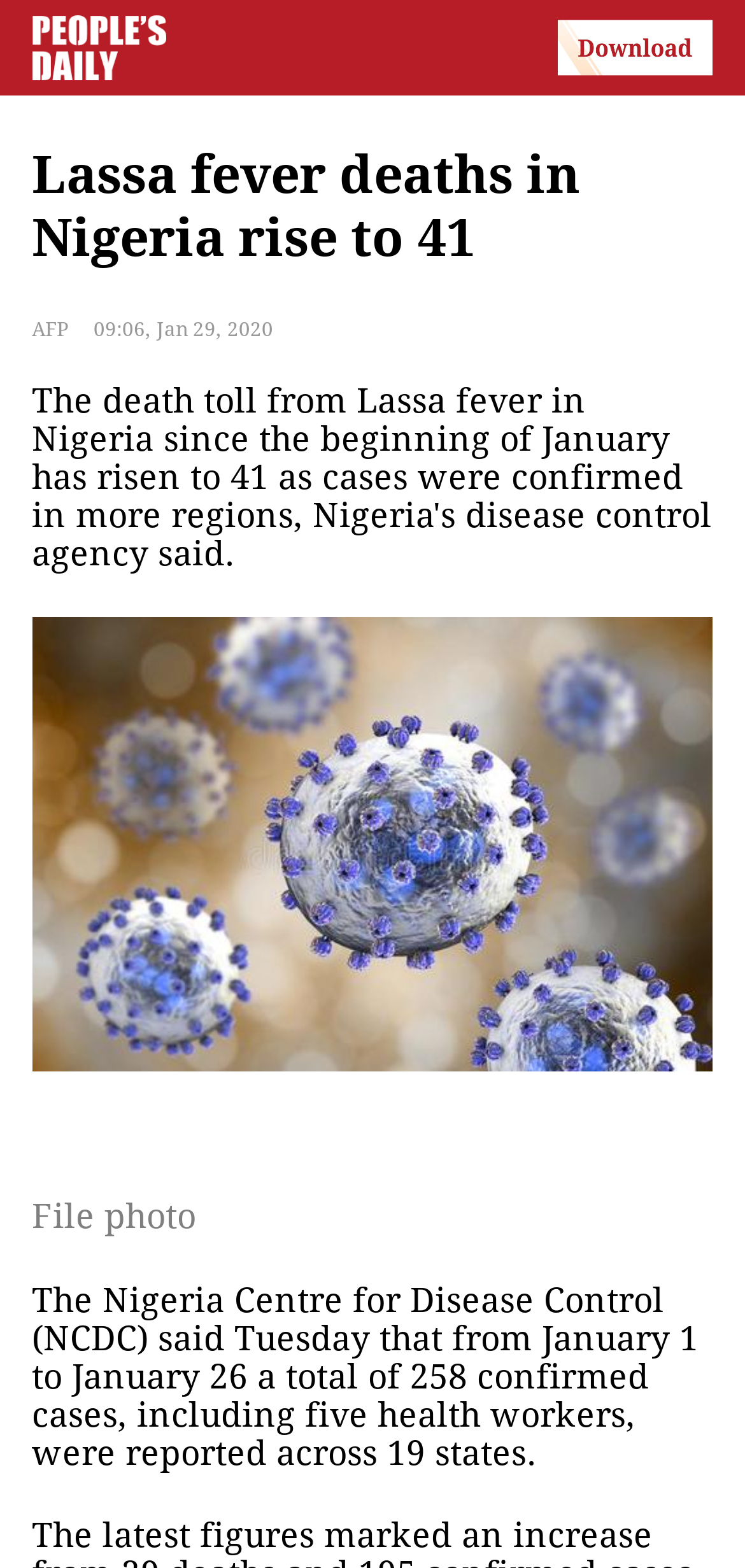How many health workers were infected? Refer to the image and provide a one-word or short phrase answer.

5